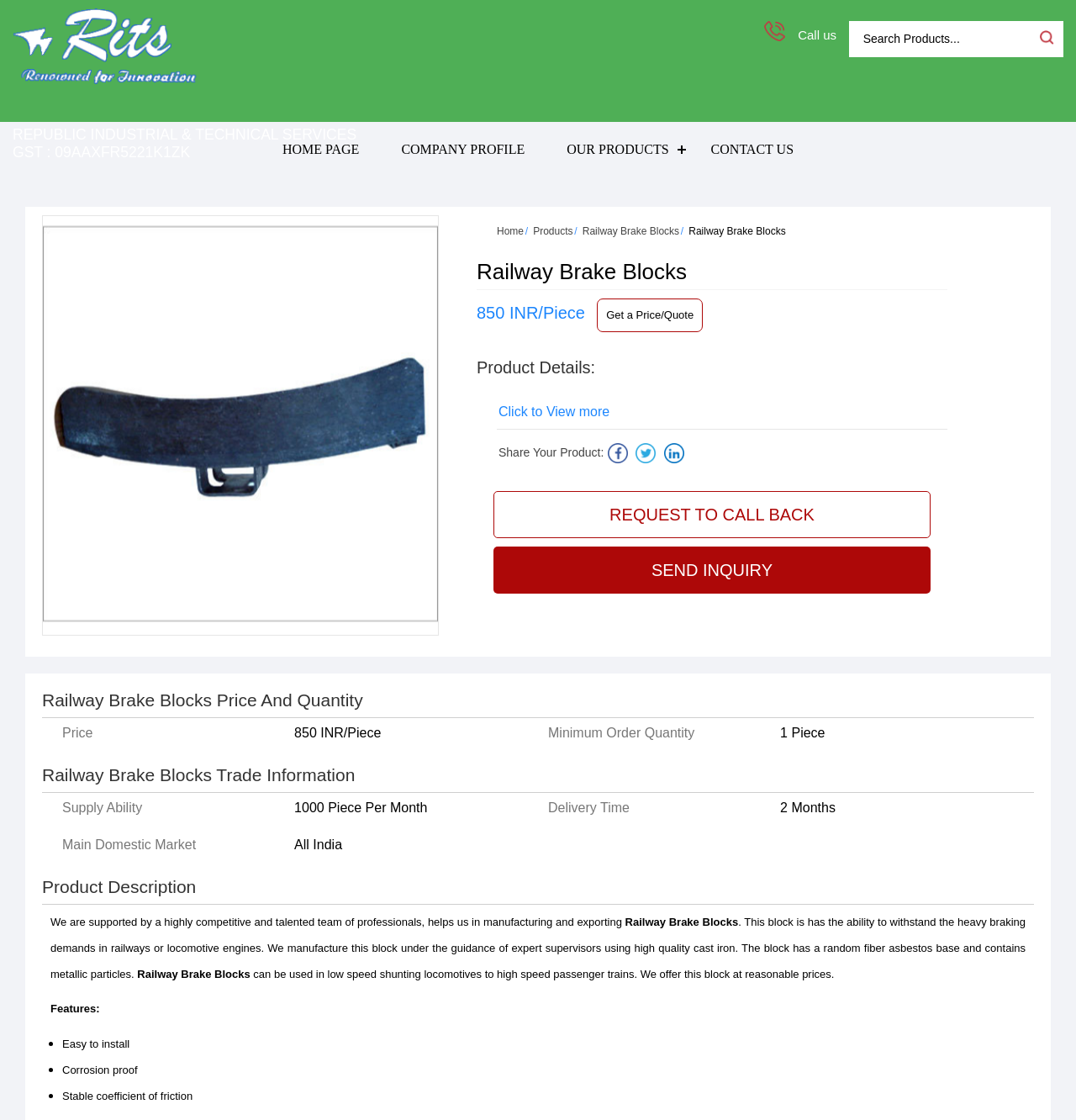Determine the bounding box for the UI element as described: "Home". The coordinates should be represented as four float numbers between 0 and 1, formatted as [left, top, right, bottom].

None